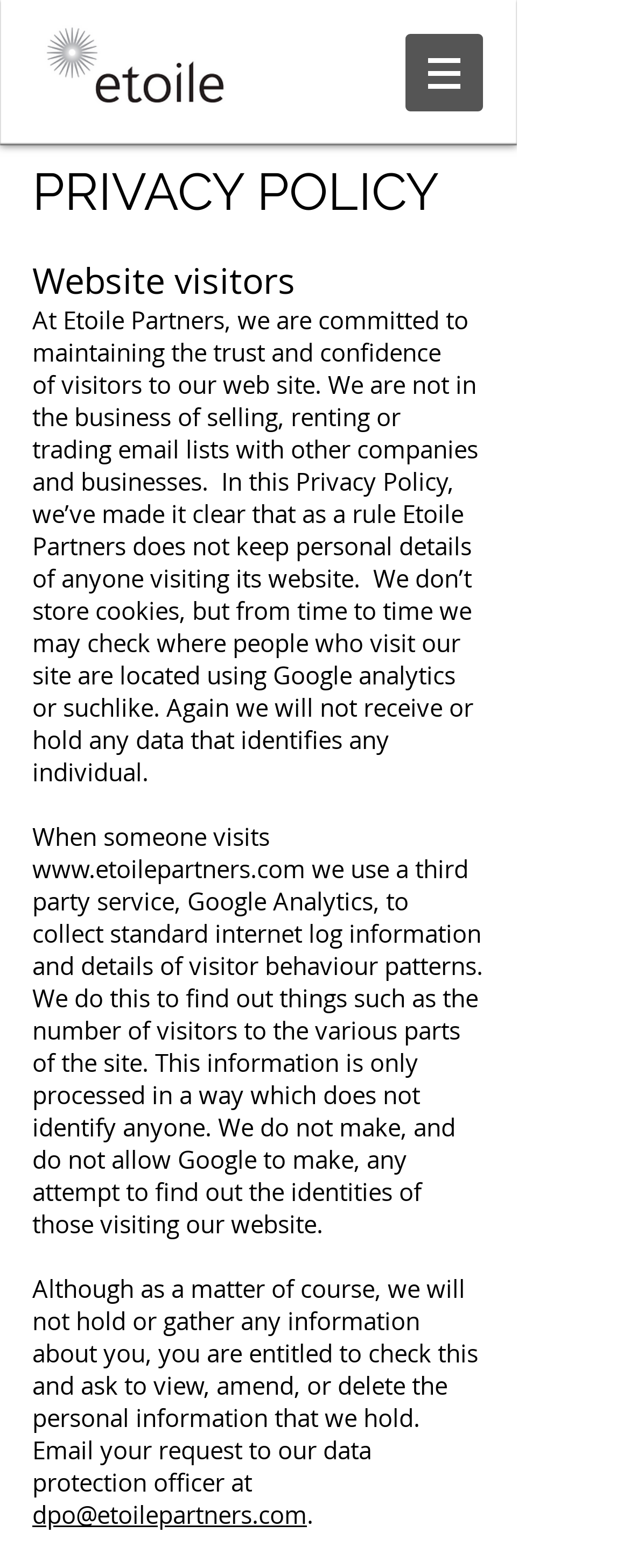Give a concise answer using only one word or phrase for this question:
What is the purpose of Google Analytics?

To collect standard internet log information